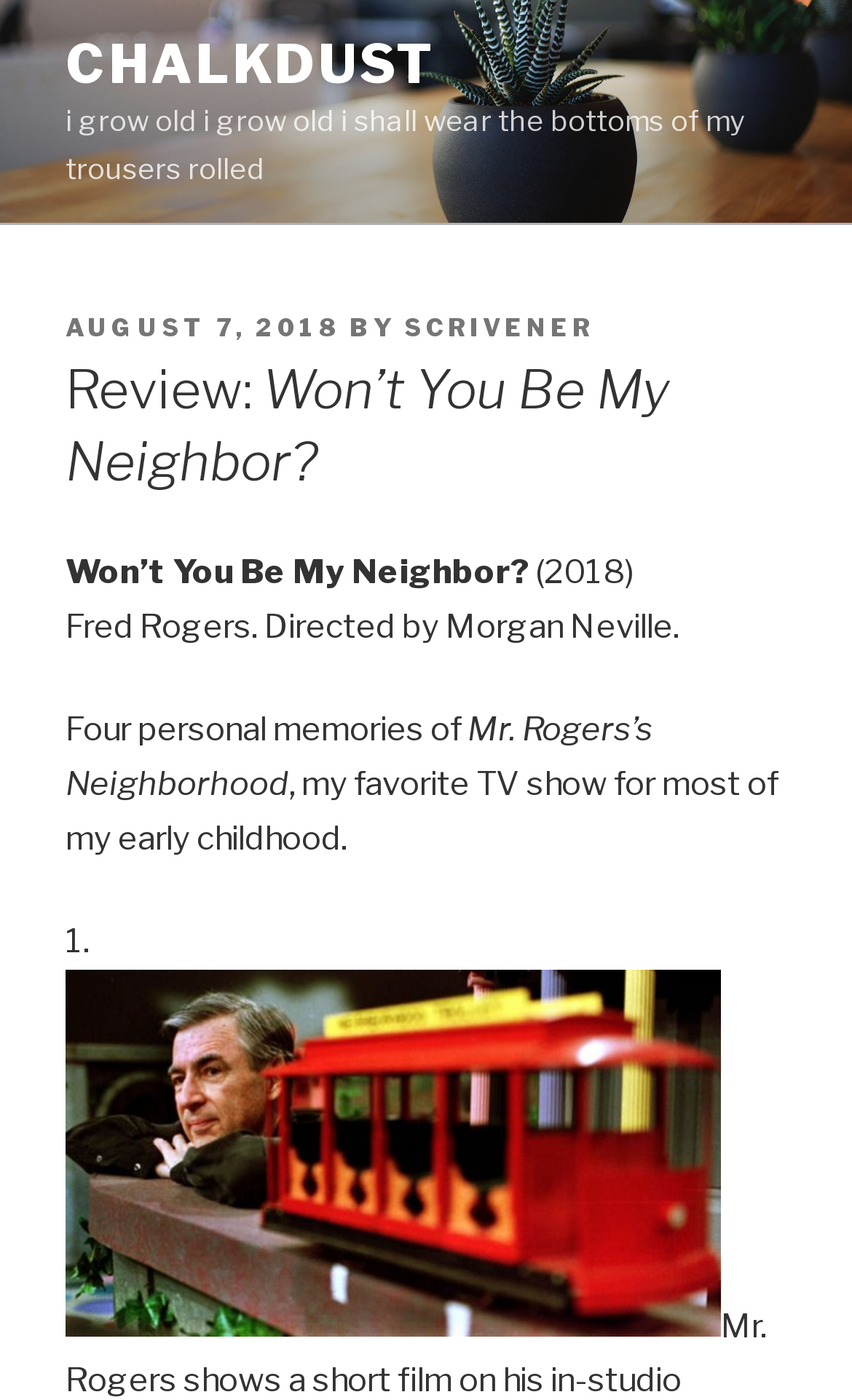Explain in detail what you observe on this webpage.

The webpage is a review of the documentary "Won't You Be My Neighbor?" about Fred Rogers, the host of the popular children's TV show "Mr. Rogers's Neighborhood". At the top left of the page, there is a link to "CHALKDUST", which is likely the website's logo or title. Below it, there is a quote from a poem, "i grow old i grow old i shall wear the bottoms of my trousers rolled", which spans most of the page's width.

Underneath the quote, there is a section with a header that contains information about the review's posting date, August 7, 2018, and the author, "SCRIVENER". The title of the review, "Review: Won't You Be My Neighbor?", is a prominent heading that follows.

The main content of the review starts with a brief description of the documentary, including its director, Morgan Neville, and its subject, Fred Rogers. The reviewer then shares four personal memories of watching "Mr. Rogers's Neighborhood" during their early childhood. The text is divided into paragraphs, with each memory marked by a numbered list, starting from "1.".